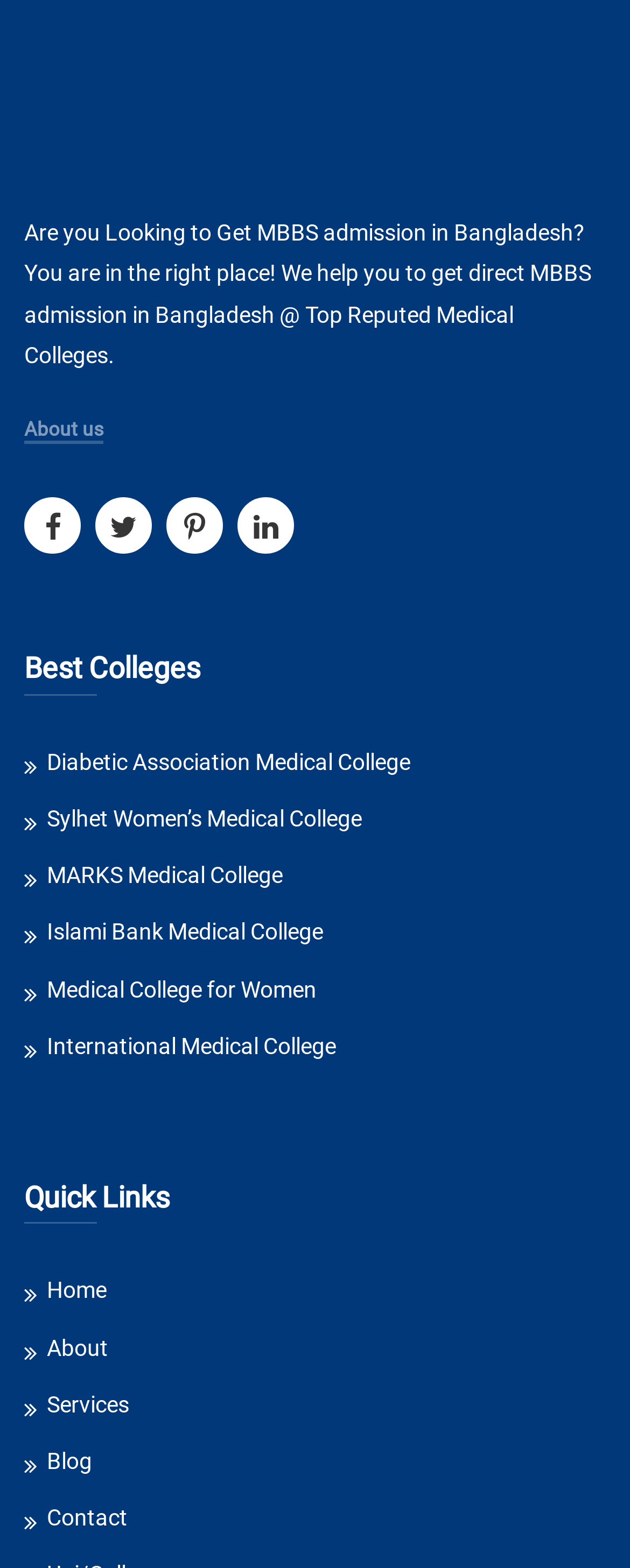Answer this question using a single word or a brief phrase:
What is the layout of the webpage?

Vertical